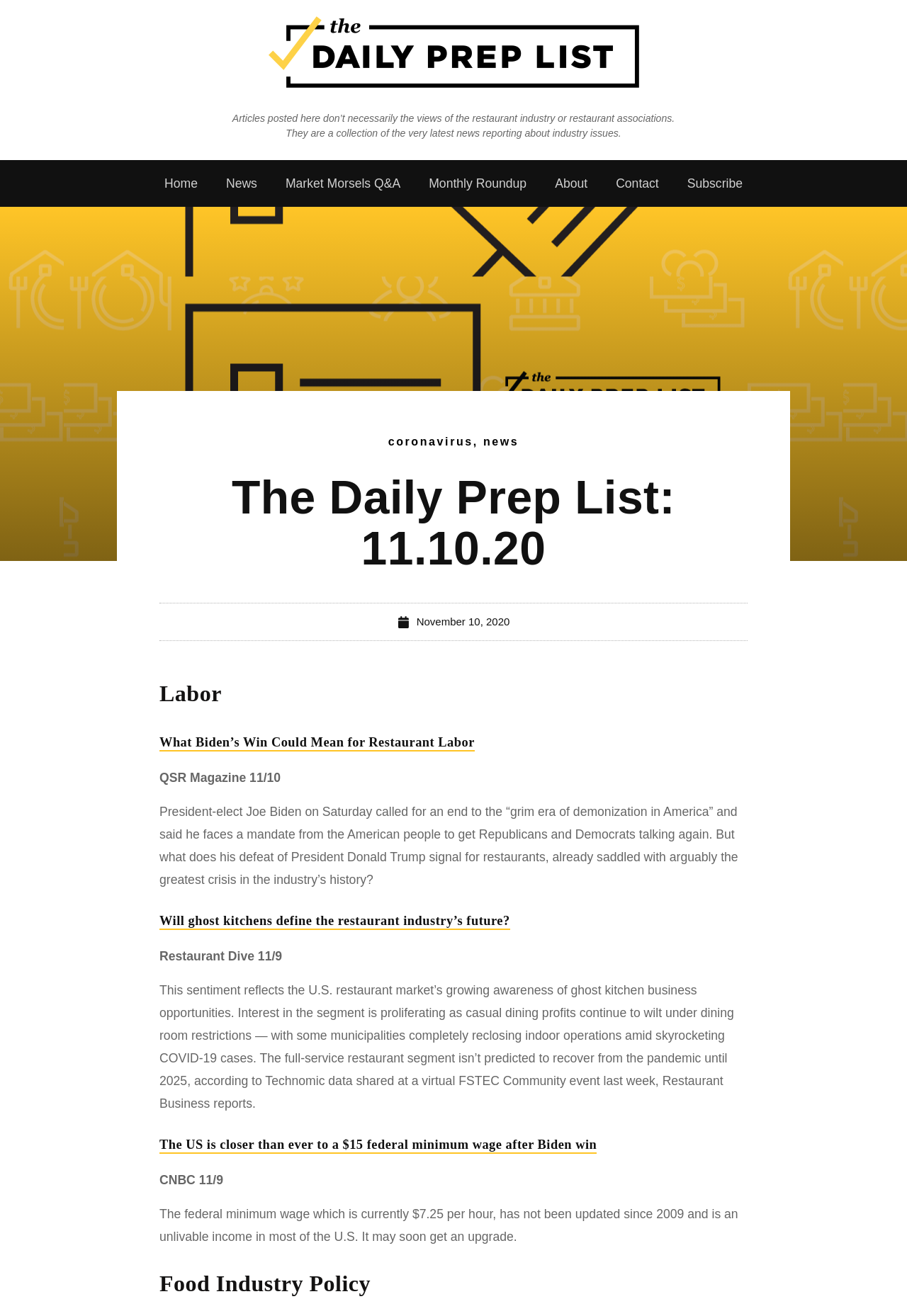Based on the image, give a detailed response to the question: What is the logo of this webpage?

The logo is located at the top of the webpage, and it is an image with a bounding box of [0.296, 0.011, 0.704, 0.068]. The logo is identified as 'The Daily Prep List Logo Color'.